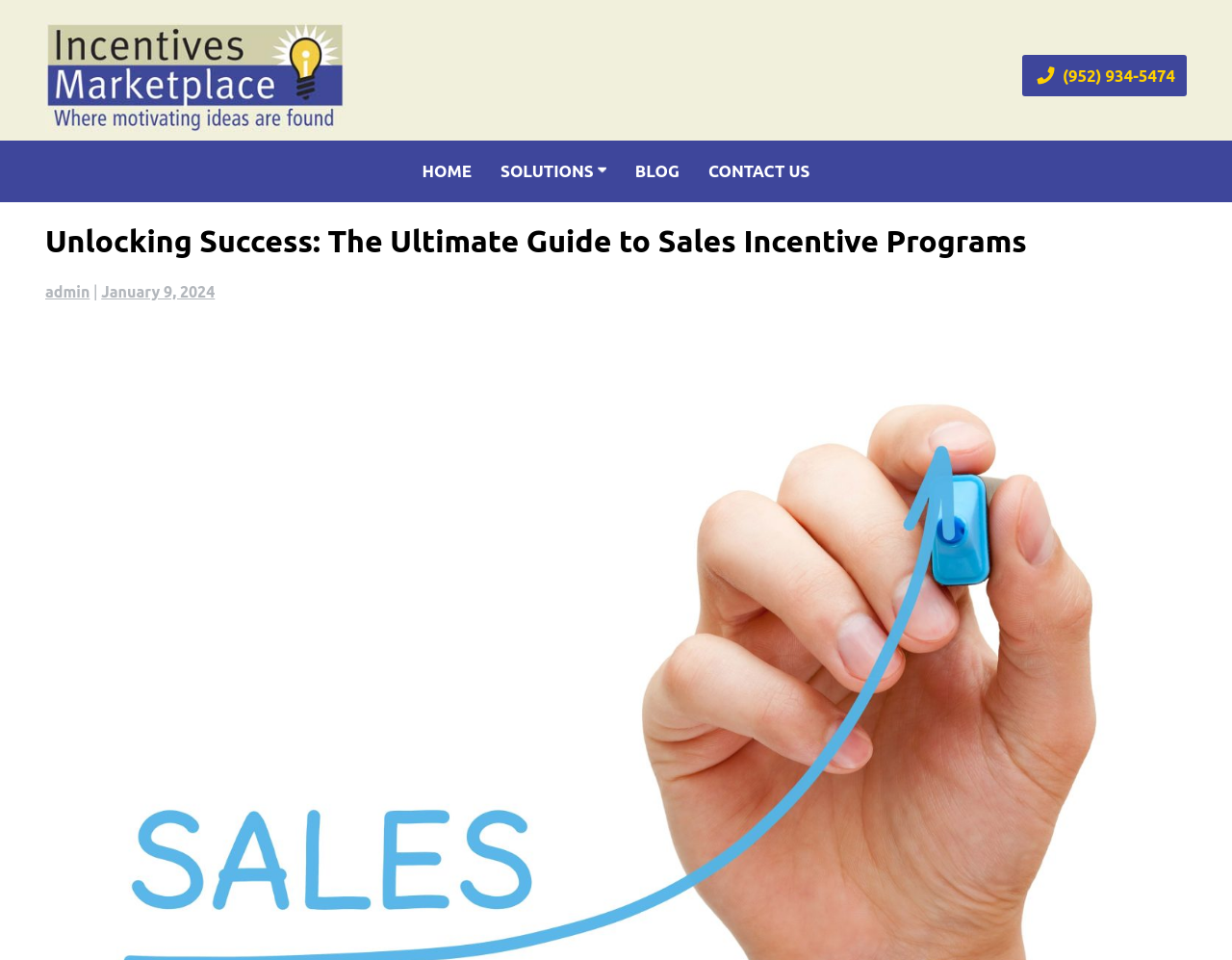Based on the element description admin, identify the bounding box coordinates for the UI element. The coordinates should be in the format (top-left x, top-left y, bottom-right x, bottom-right y) and within the 0 to 1 range.

[0.037, 0.295, 0.073, 0.313]